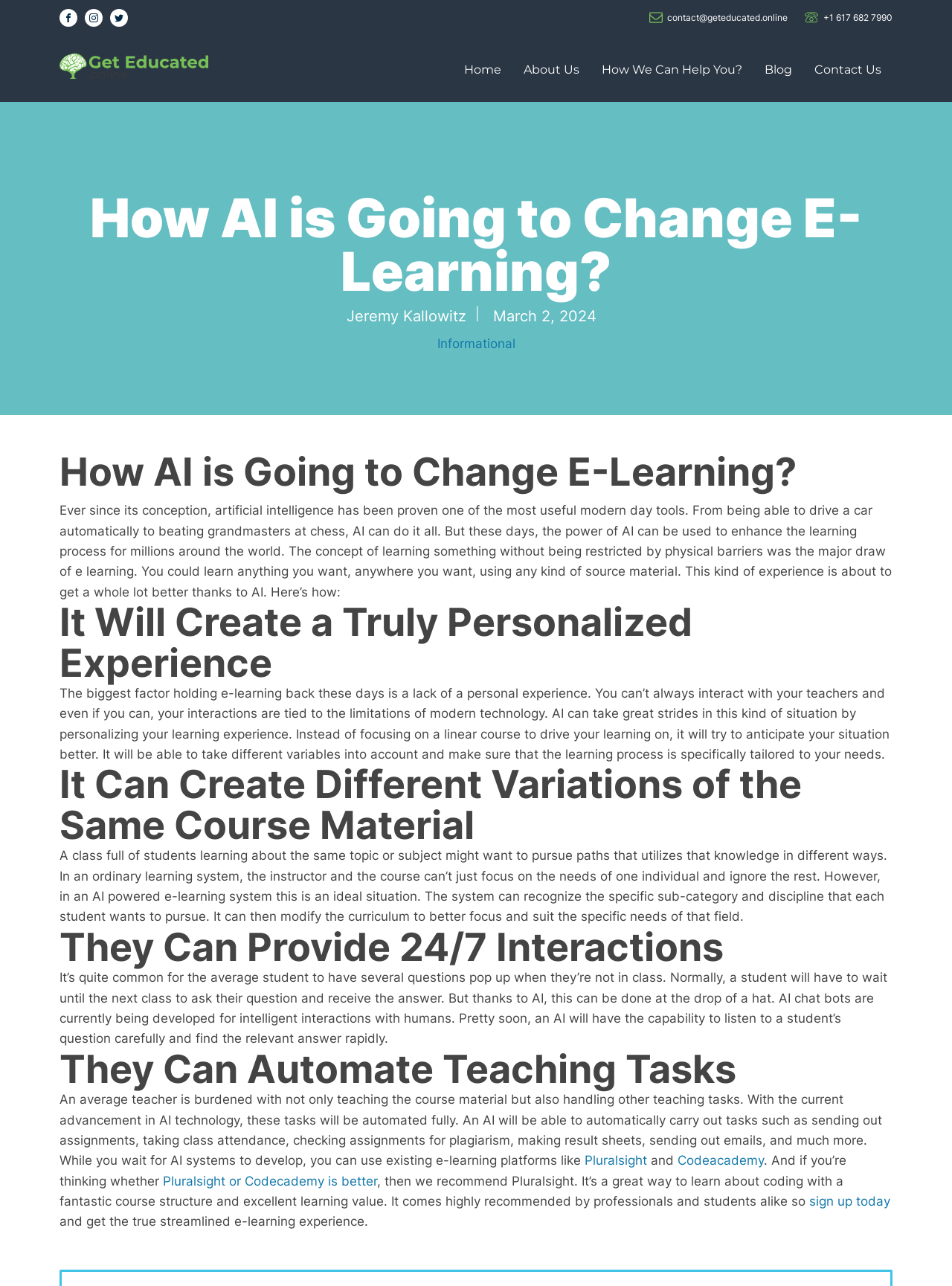What is the date of the article?
Please provide a comprehensive answer based on the details in the screenshot.

The date of the article can be found by looking at the static text element that contains the published date, which is 'March 2, 2024'. This element is located below the author's name and above the article content.